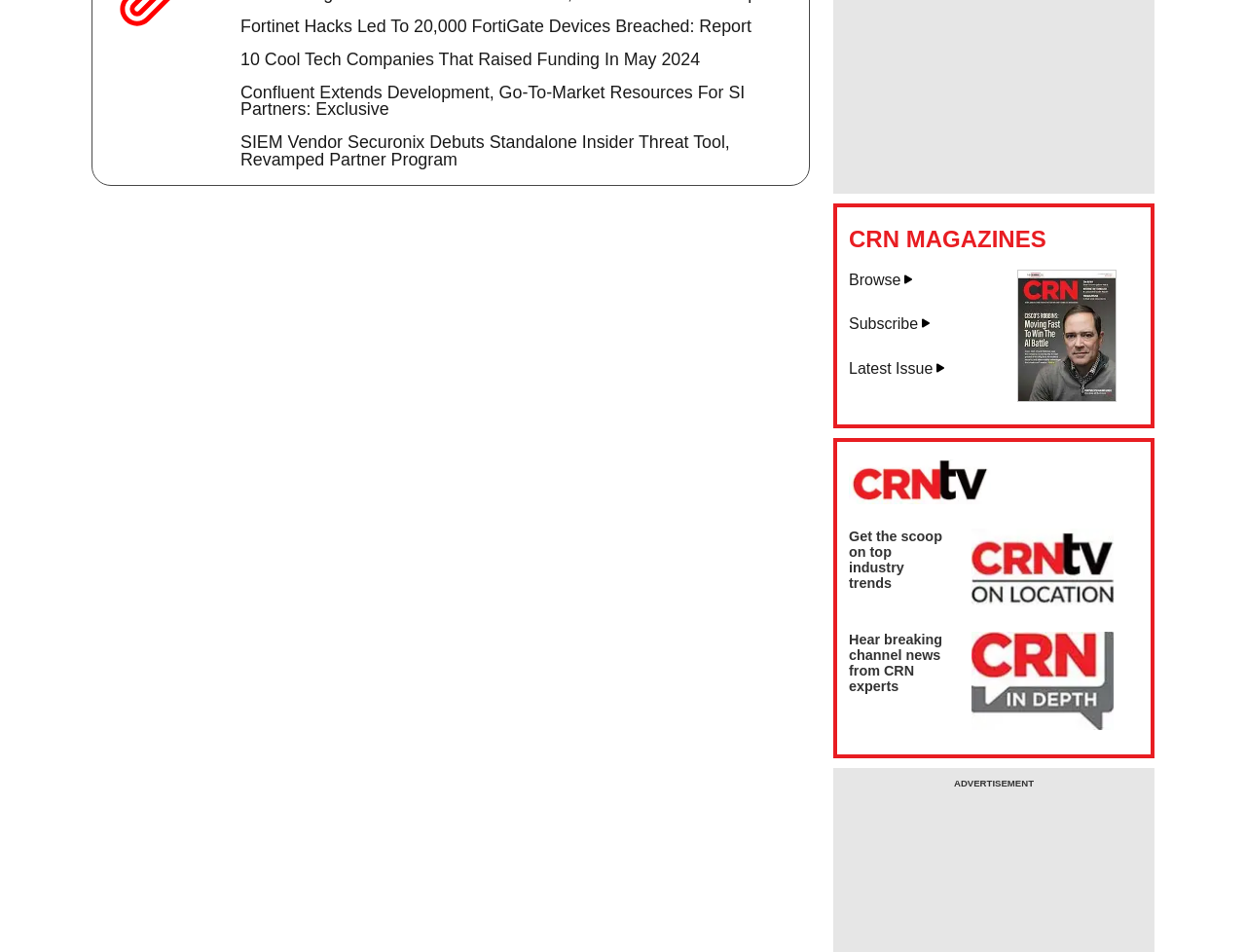Can you specify the bounding box coordinates for the region that should be clicked to fulfill this instruction: "Get the scoop on top industry trends".

[0.681, 0.559, 0.759, 0.625]